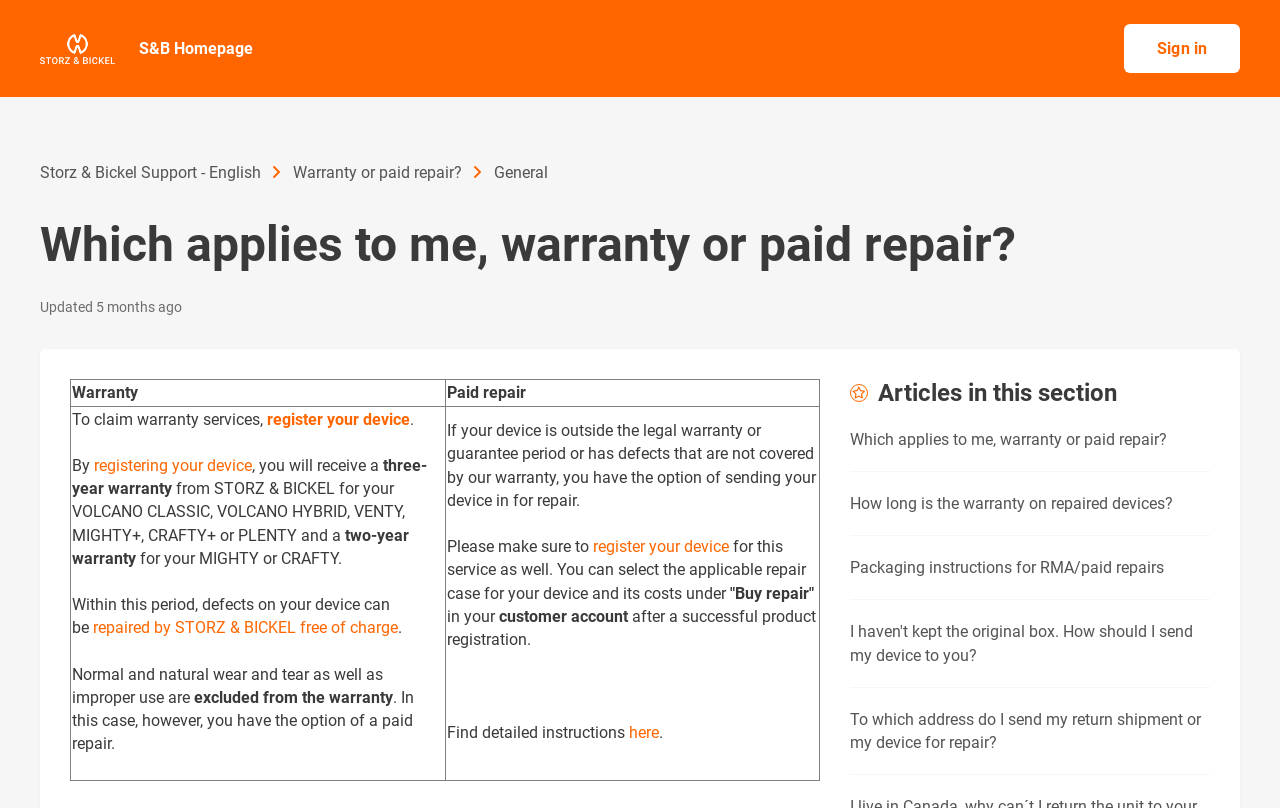Create a detailed summary of the webpage's content and design.

This webpage is about warranty and paid repair services offered by Storz & Bickel Support. At the top left corner, there is a logo and a link to the S&B Homepage. On the top right corner, there is a sign-in button. Below the logo, there is a navigation menu with three list items: Storz & Bickel Support - English, Warranty or paid repair?, and General.

The main content of the webpage is divided into two sections. The first section has a heading "Which applies to me, warranty or paid repair?" and provides information about the warranty services. It explains that by registering a device, users can receive a three-year warranty for certain products and a two-year warranty for others. Within this period, defects on the device can be repaired free of charge, excluding normal wear and tear and improper use. There are also links to register a device and learn more about the warranty.

The second section is a table with two rows. The first row has two grid cells with headings "Warranty" and "Paid repair". The second row has two grid cells with detailed information about each service. The warranty grid cell explains the warranty period and what is covered, while the paid repair grid cell explains the process of sending a device for repair and how to select the applicable repair case.

Below the table, there is a heading "Articles in this section" followed by five links to related articles, including "Which applies to me, warranty or paid repair?", "How long is the warranty on repaired devices?", and others.